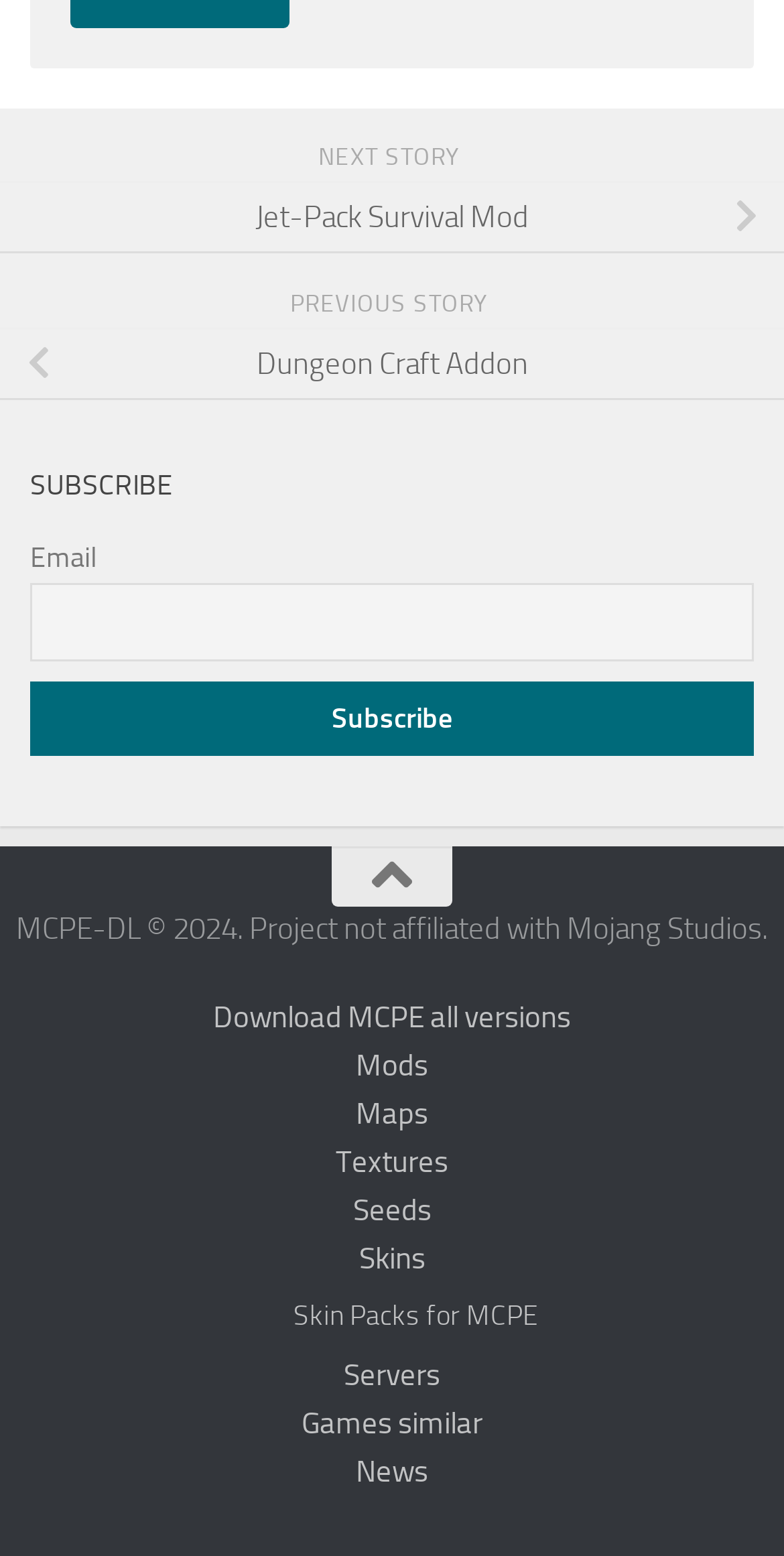Identify the bounding box coordinates of the specific part of the webpage to click to complete this instruction: "play the audio".

None